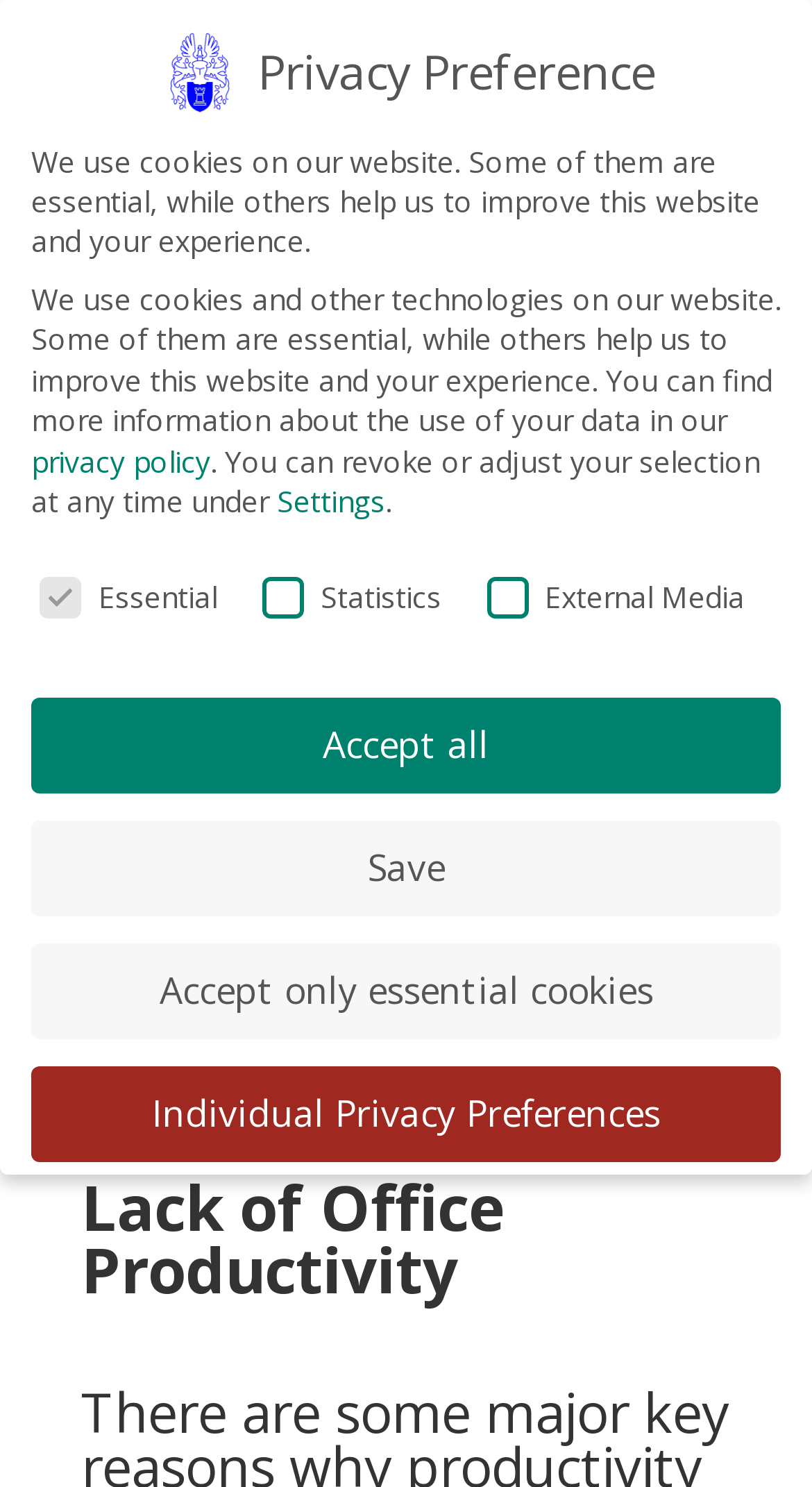How many buttons are on the webpage?
Provide a short answer using one word or a brief phrase based on the image.

8